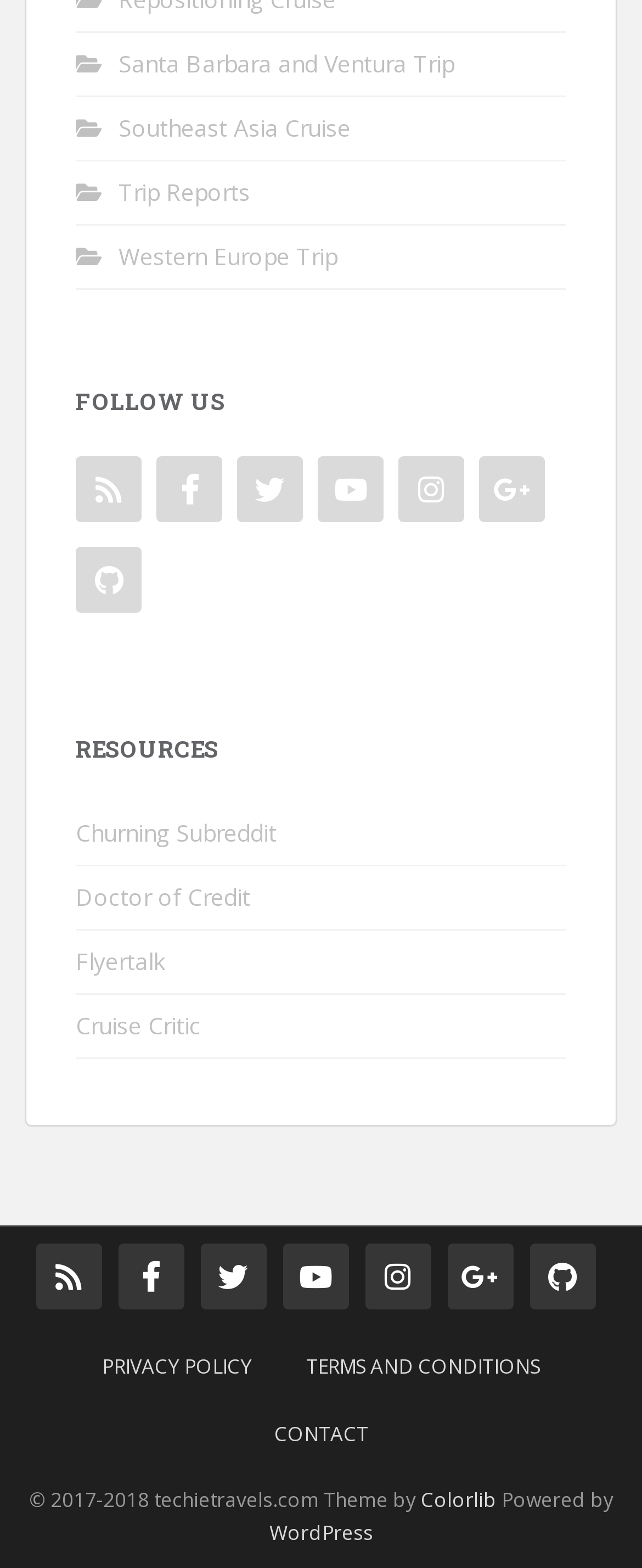Find the bounding box coordinates of the element I should click to carry out the following instruction: "Follow us on Facebook".

[0.118, 0.291, 0.221, 0.333]